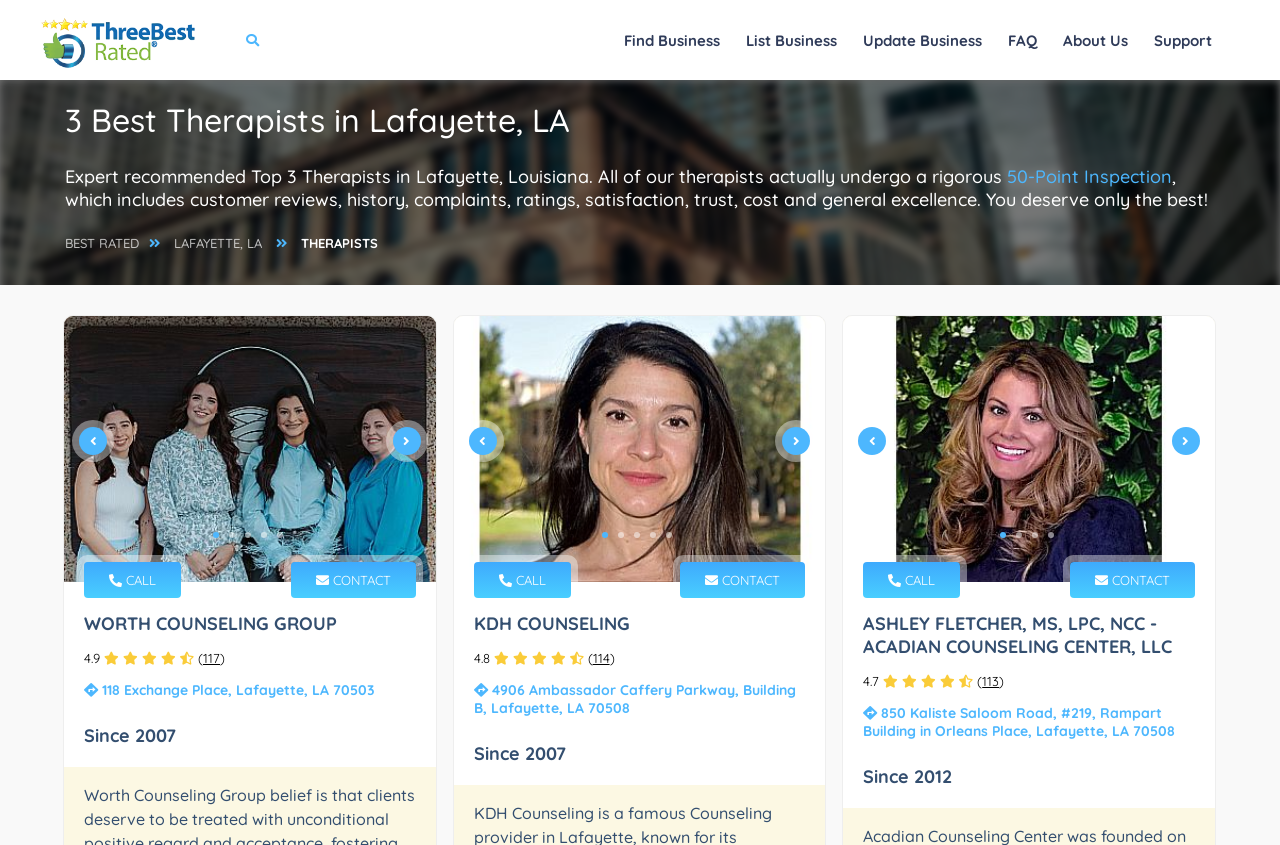What is the year Ashley Fletcher, MS, LPC, NCC - Acadian Counseling Center, LLC was established?
Based on the visual details in the image, please answer the question thoroughly.

I found the year Ashley Fletcher, MS, LPC, NCC - Acadian Counseling Center, LLC was established by looking at the heading 'Since 2012' located near the Ashley Fletcher, MS, LPC, NCC - Acadian Counseling Center, LLC heading.